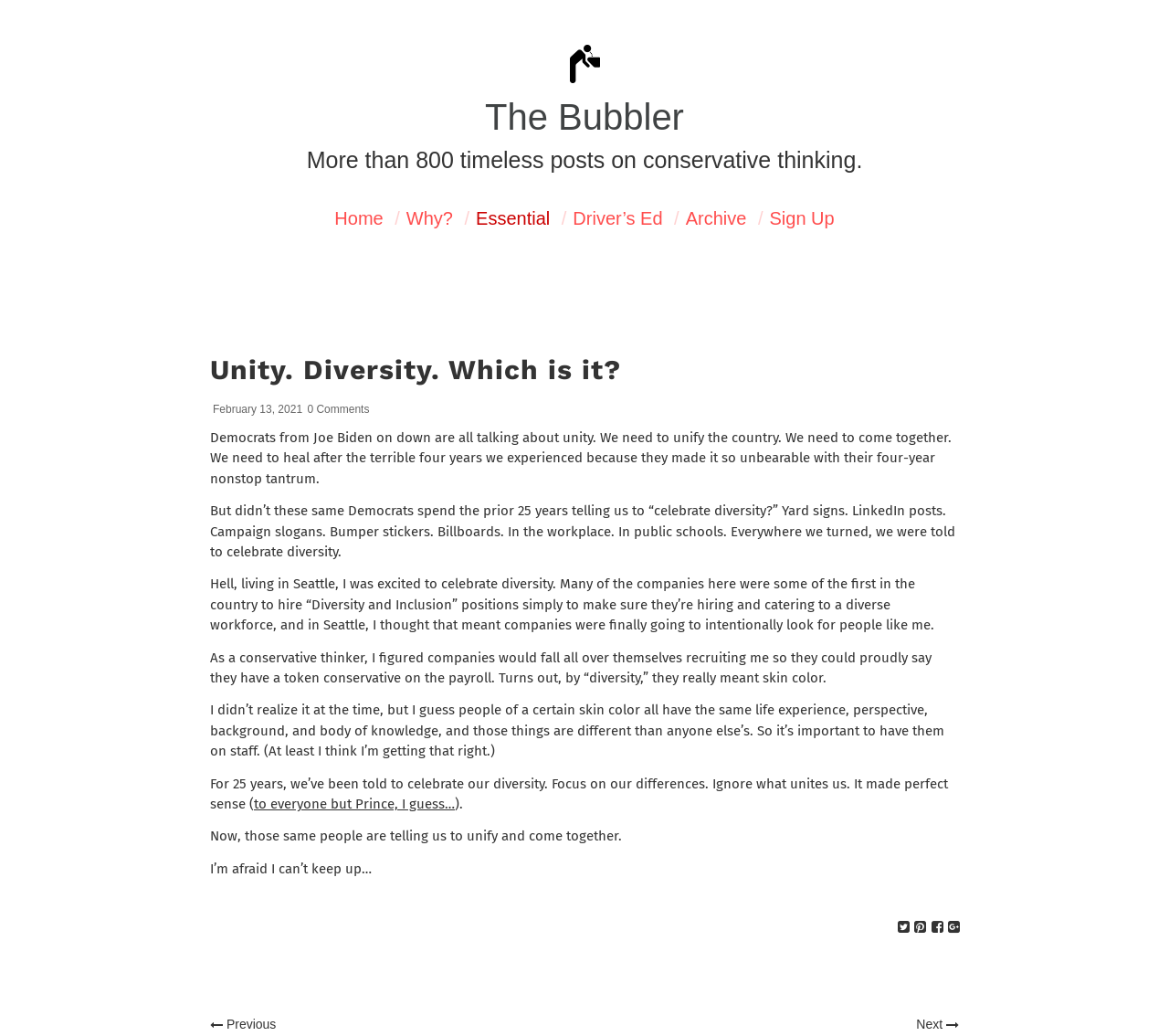Elaborate on the information and visuals displayed on the webpage.

The webpage appears to be a blog post or article titled "Unity. Diversity. Which is it?" from a website called "The Bubbler". At the top of the page, there is a logo and a link to "The Bubbler" on the left, and a navigation menu with links to "Home", "Why?", "Essential", "Driver's Ed", "Archive", and "Sign Up" on the right.

Below the navigation menu, there is a large article section that takes up most of the page. The article title "Unity. Diversity. Which is it?" is displayed prominently at the top of this section. Below the title, there is a timestamp indicating that the article was posted on February 13, 2021, and a link to "0 Comments".

The article itself is a lengthy piece of text that discusses the concept of unity and diversity in the context of politics and society. The text is divided into several paragraphs, each of which explores a different aspect of this theme. The author argues that Democrats have been promoting unity and diversity, but that these concepts are often contradictory and can be used to exclude certain groups.

Throughout the article, there are no images, but there are several links to social media platforms, including Twitter, Pinterest, Facebook, and Google+, at the very bottom of the page. Overall, the webpage has a simple and clean design, with a focus on presenting the article's content in a clear and readable format.